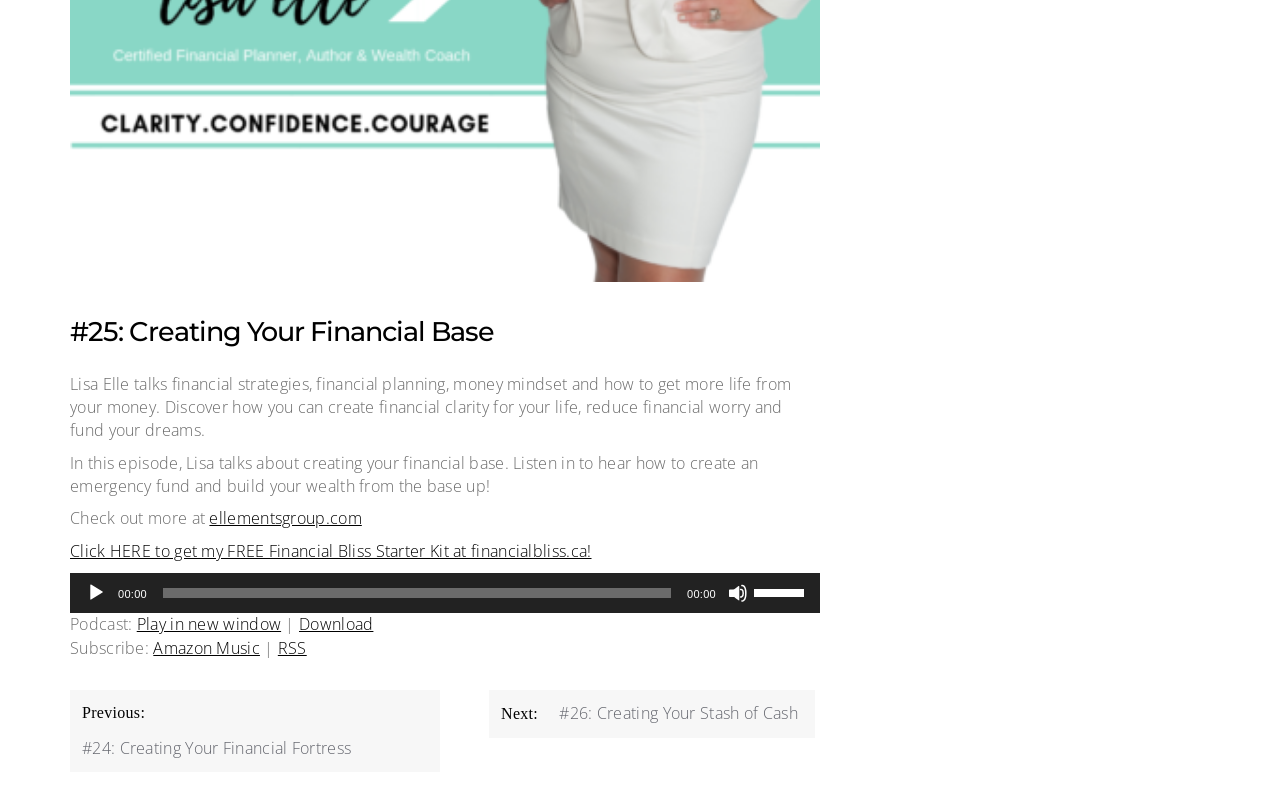Find the bounding box coordinates for the HTML element described as: "View". The coordinates should consist of four float values between 0 and 1, i.e., [left, top, right, bottom].

None